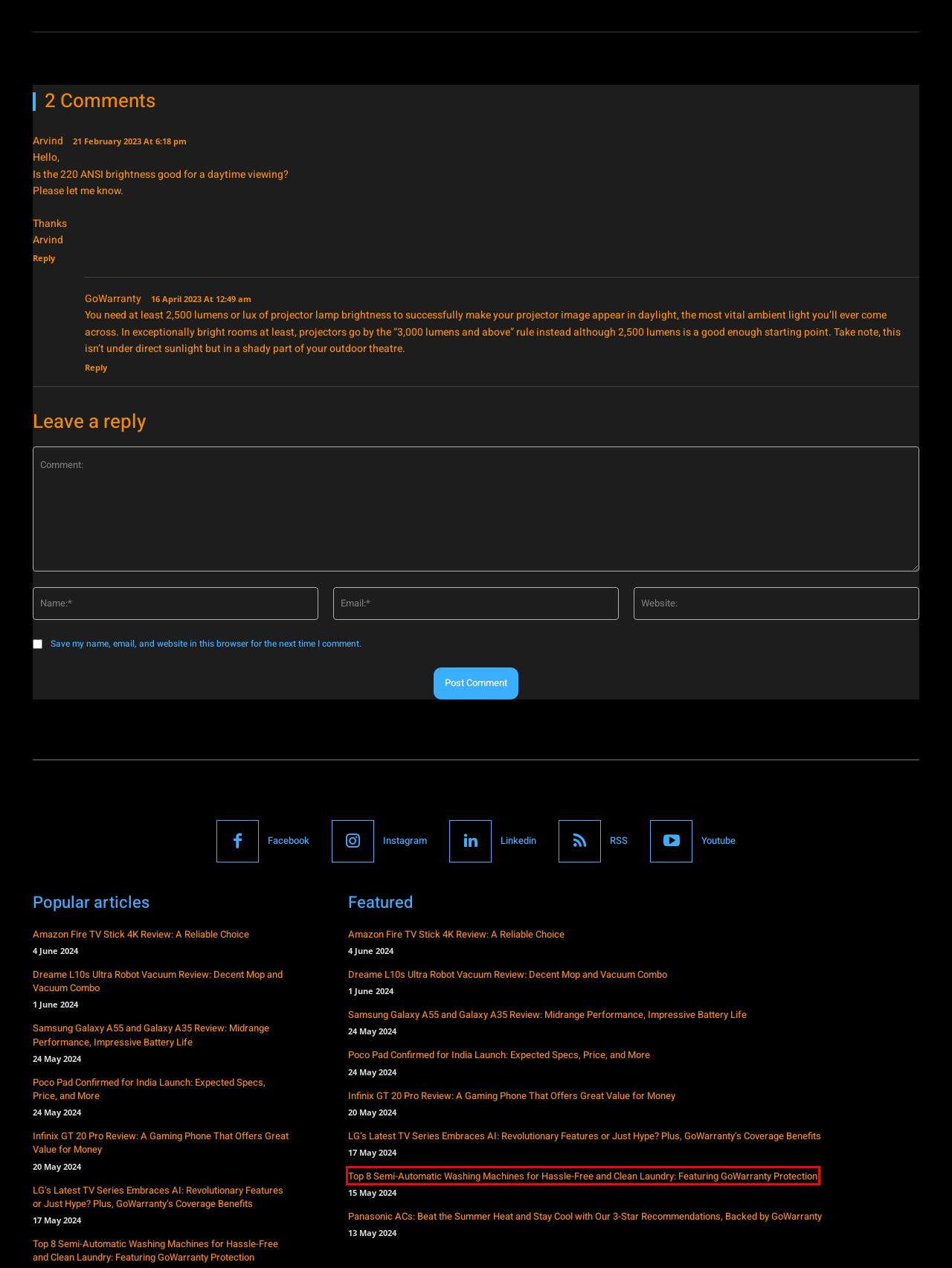Given a screenshot of a webpage with a red bounding box highlighting a UI element, determine which webpage description best matches the new webpage that appears after clicking the highlighted element. Here are the candidates:
A. Featured Archives - GoWarranty Tech
B. Food Processor Archives - GoWarranty Tech
C. Room Cooler Archives - GoWarranty Tech
D. Virtual Reality Archives - GoWarranty Tech
E. Top 8 Semi-Automatic Washing Machines for Hassle-Free.
F. Vacuum Cleaner Archives - GoWarranty Tech
G. Kitchen Appliances Archives - GoWarranty Tech
H. Panasonic ACs: Beat the Summer Heat and Stay Cool

E